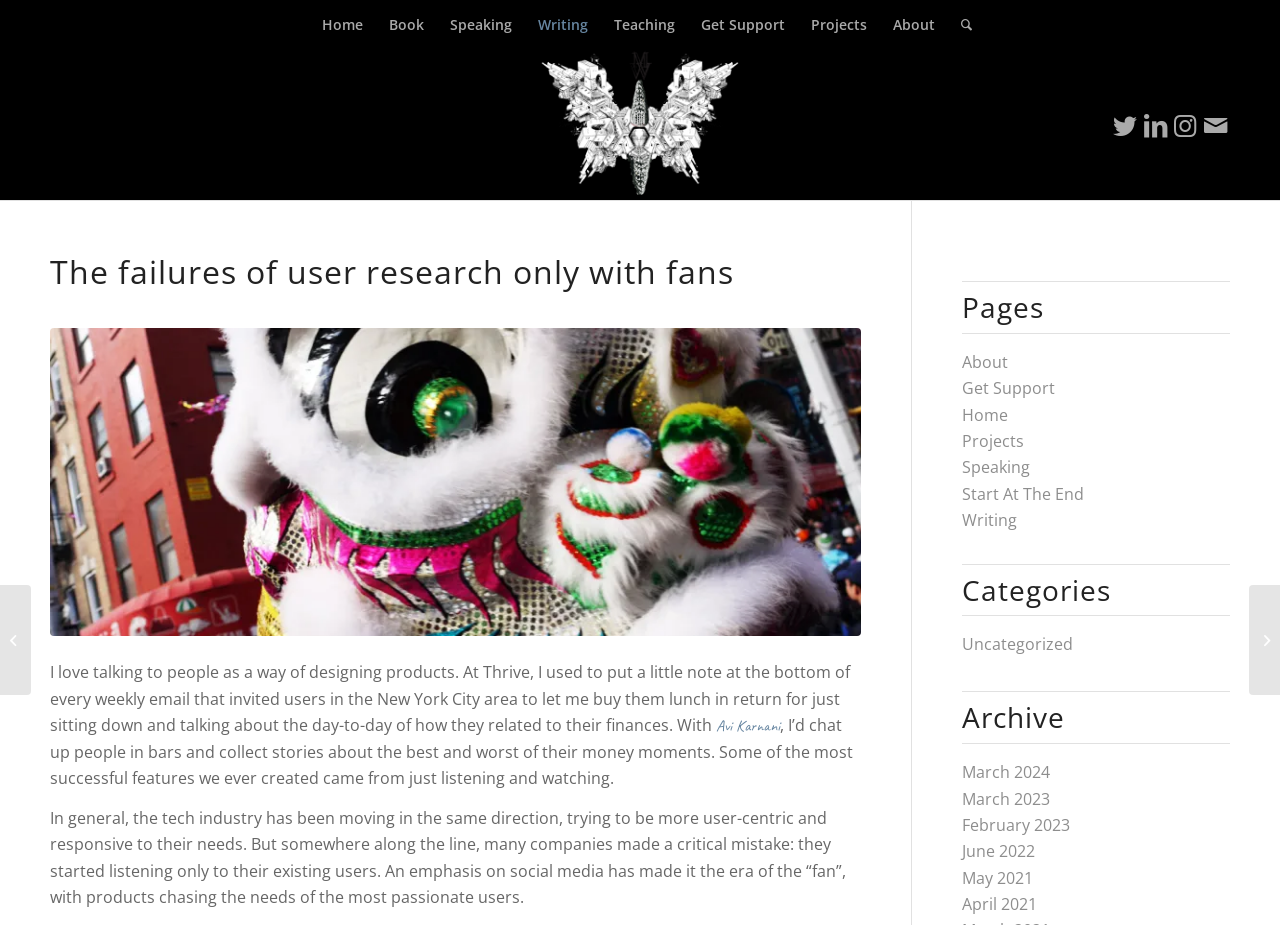Locate the bounding box coordinates of the clickable region to complete the following instruction: "Visit Matt Wallaert's Twitter page."

[0.867, 0.119, 0.891, 0.151]